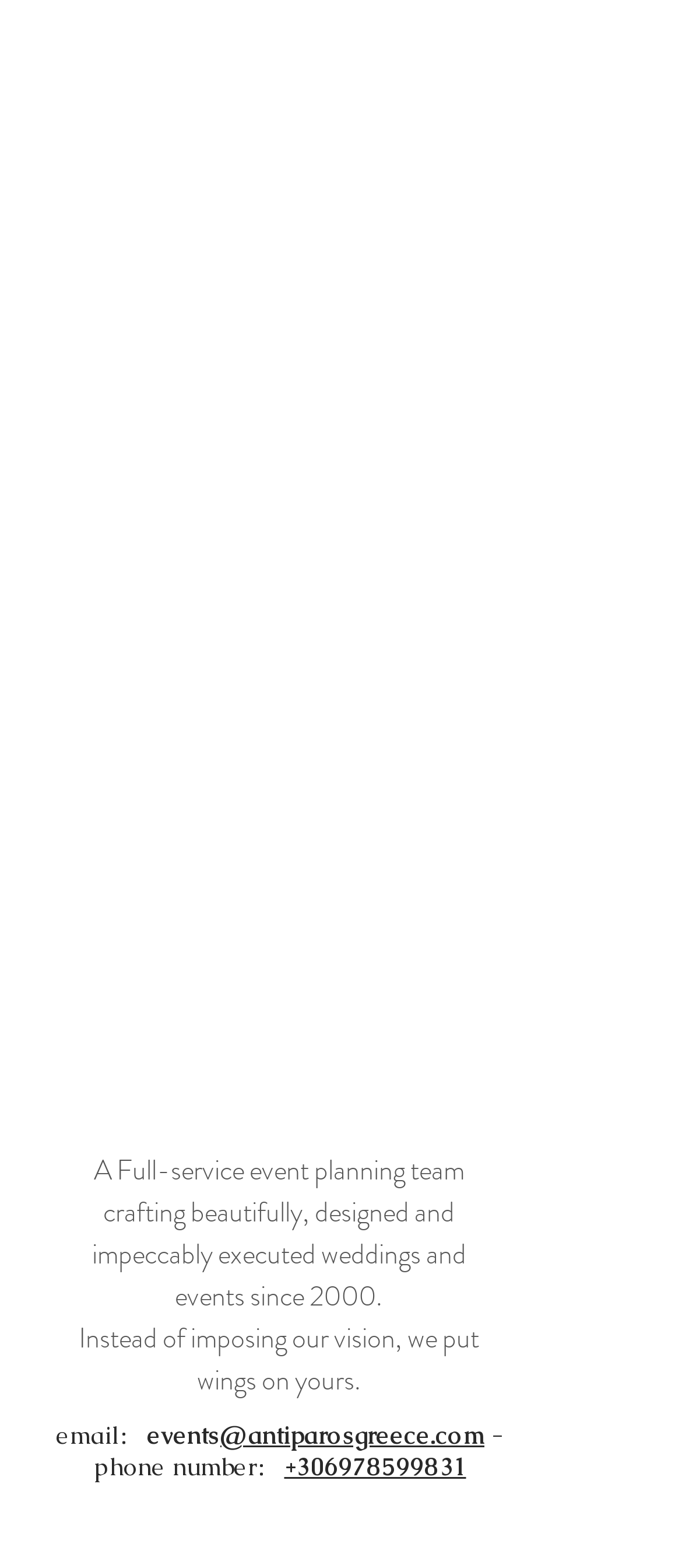What is the company's approach to event planning?
Please craft a detailed and exhaustive response to the question.

The StaticText element with the text 'Instead of imposing our vision, we put wings on yours.' suggests that the company's approach to event planning is to support and enhance their clients' ideas rather than imposing their own.